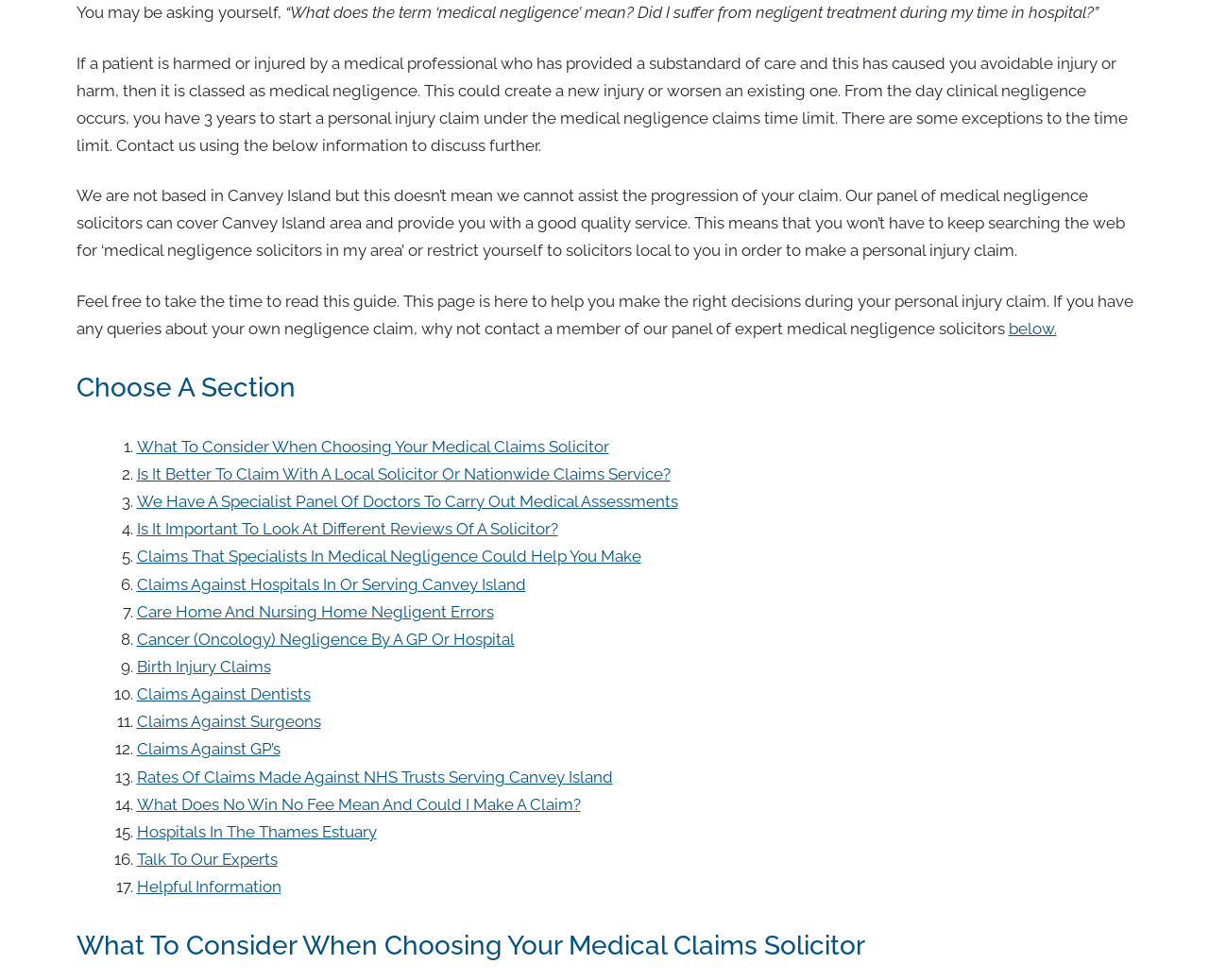Determine the bounding box for the UI element described here: "Claims Against Dentists".

[0.113, 0.699, 0.257, 0.718]